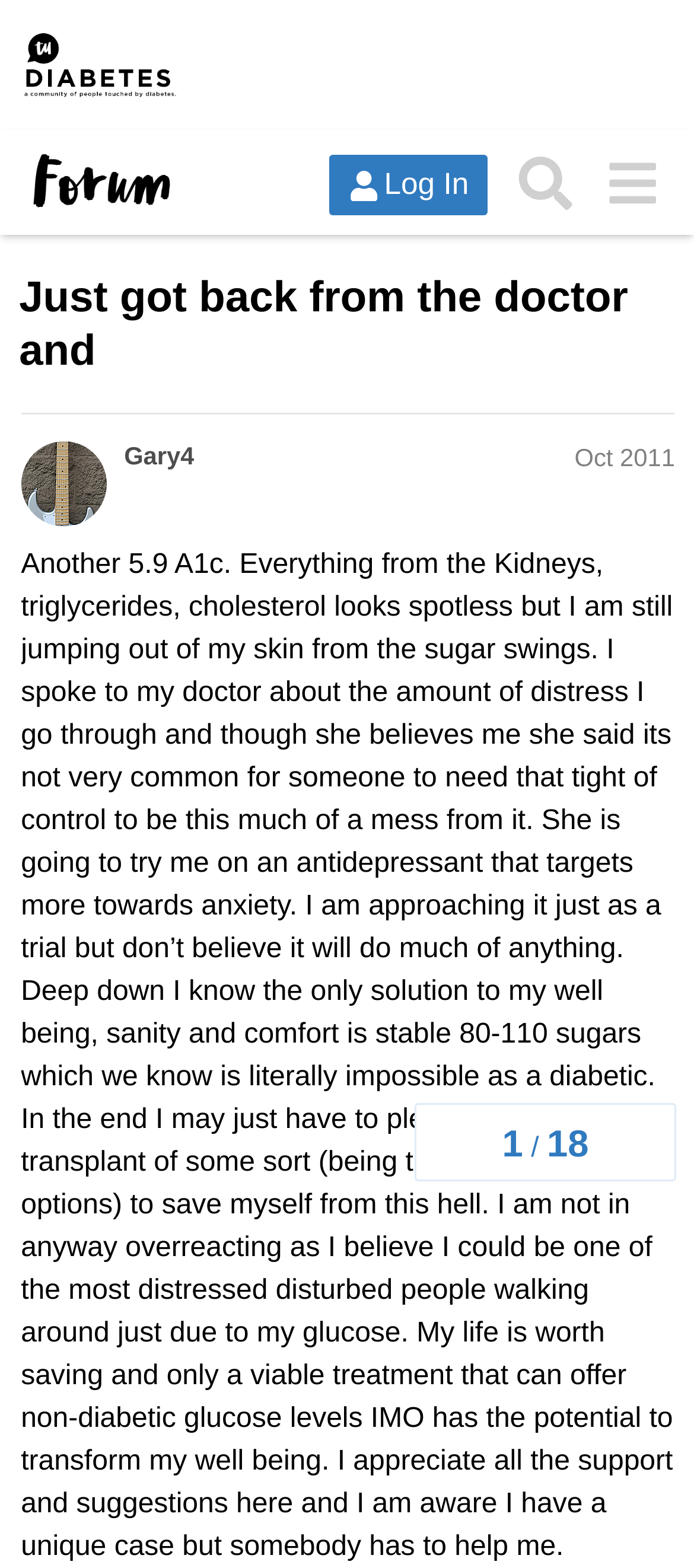Predict the bounding box coordinates of the UI element that matches this description: "Gary4". The coordinates should be in the format [left, top, right, bottom] with each value between 0 and 1.

[0.179, 0.281, 0.28, 0.3]